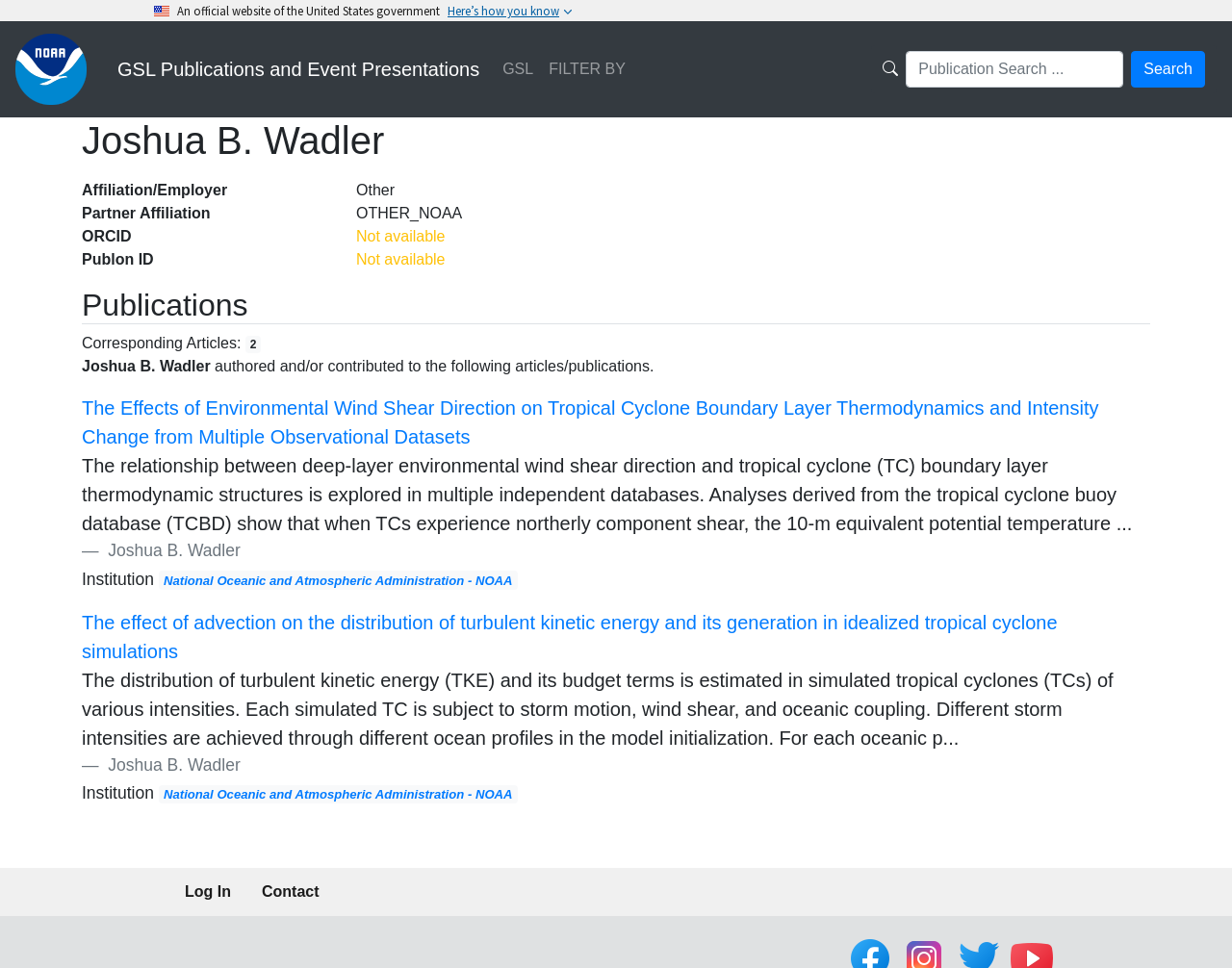What is the affiliation of the person listed on this webpage?
Answer the question with a single word or phrase derived from the image.

National Oceanic and Atmospheric Administration - NOAA